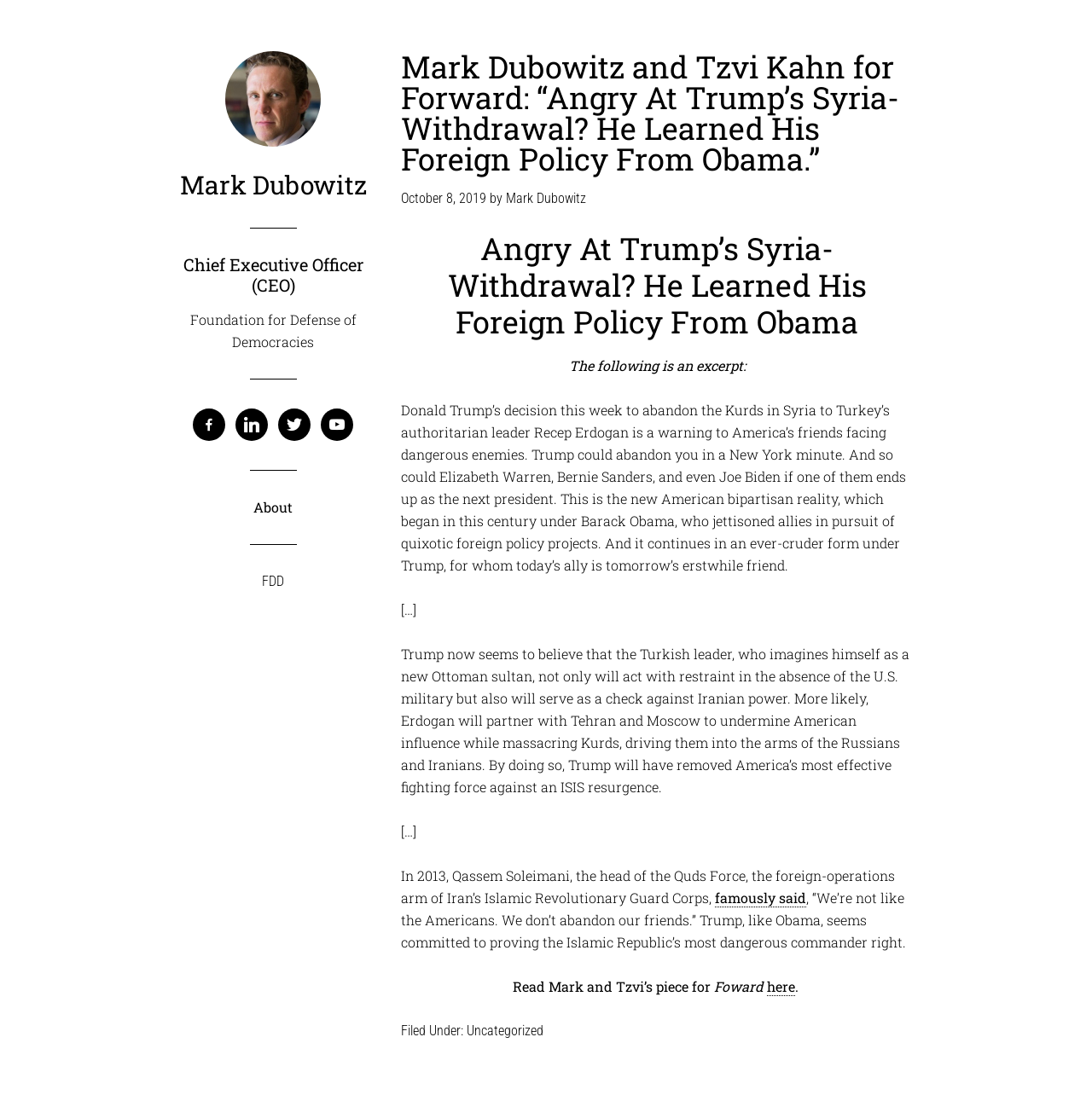Identify and provide the bounding box for the element described by: "here".

[0.702, 0.892, 0.728, 0.909]